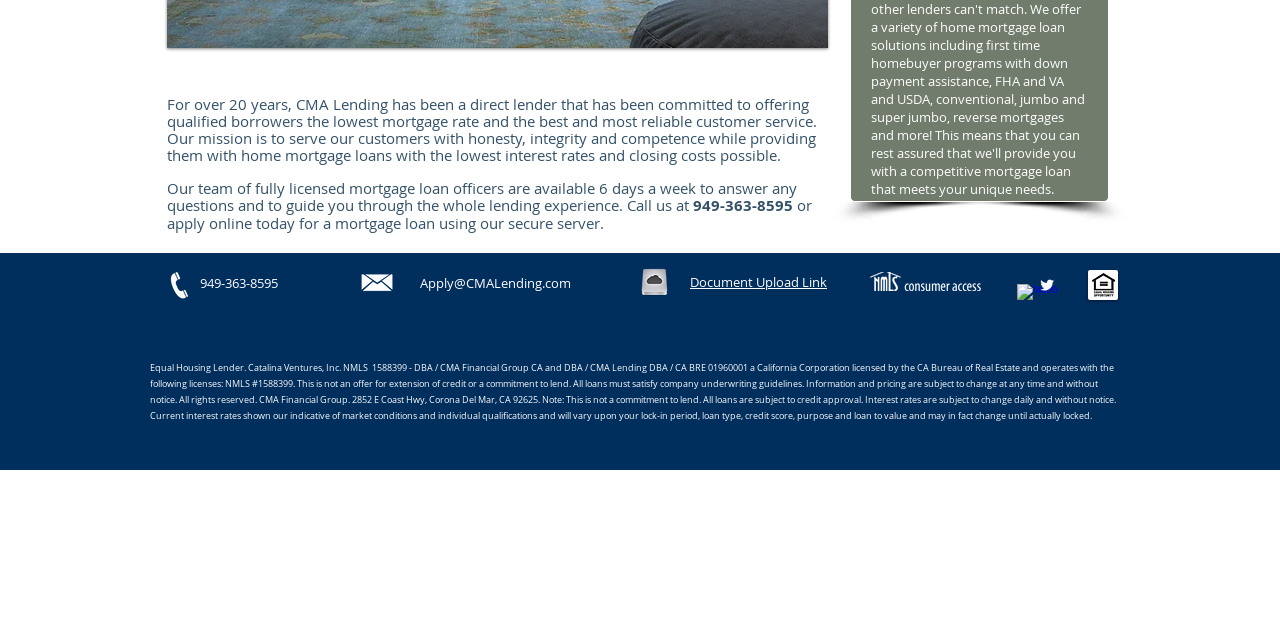Please determine the bounding box coordinates, formatted as (top-left x, top-left y, bottom-right x, bottom-right y), with all values as floating point numbers between 0 and 1. Identify the bounding box of the region described as: Apply@CMALending.com

[0.328, 0.428, 0.446, 0.456]